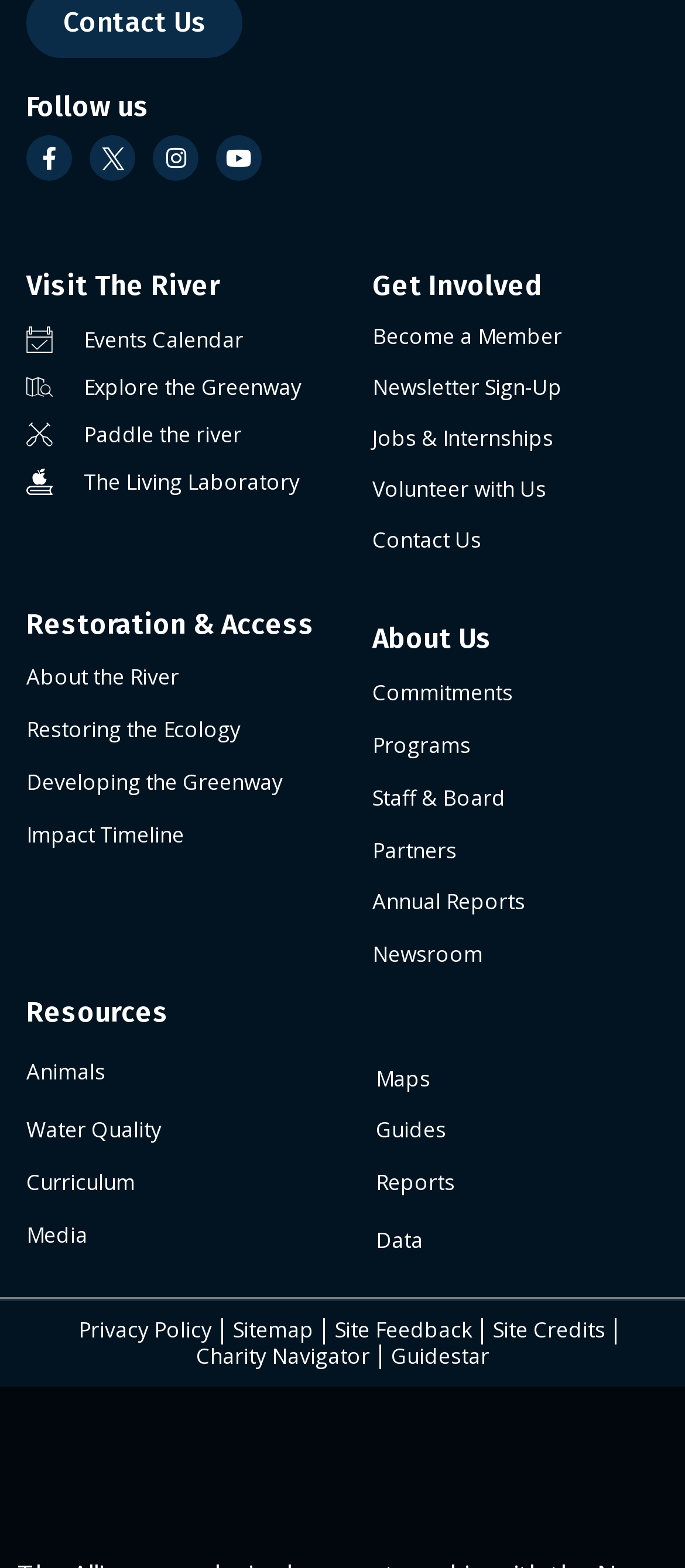Provide the bounding box coordinates for the area that should be clicked to complete the instruction: "Check the Events Calendar".

[0.038, 0.209, 0.544, 0.225]